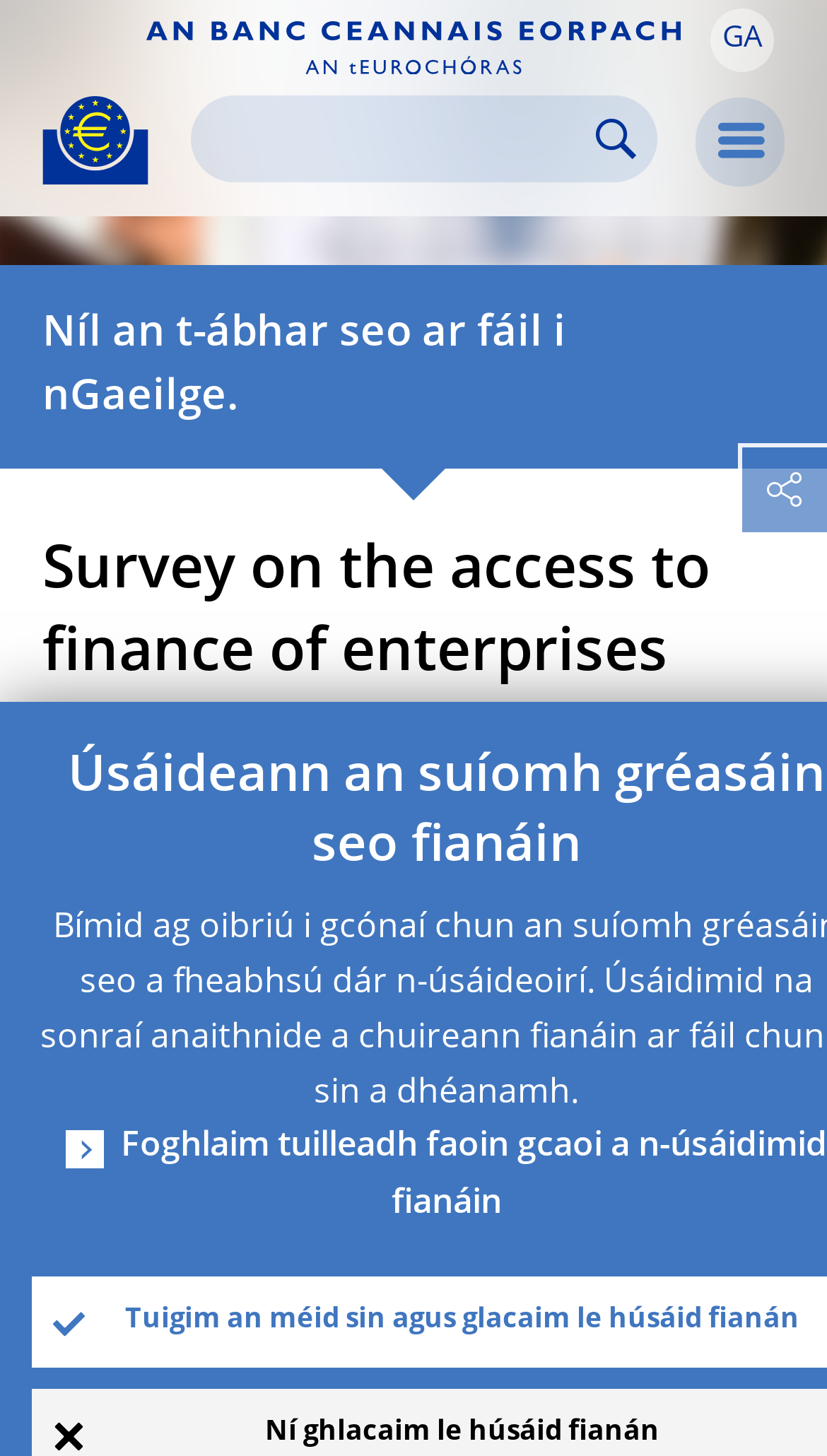What is the main topic of the webpage?
Answer with a single word or phrase, using the screenshot for reference.

Survey on access to finance of enterprises